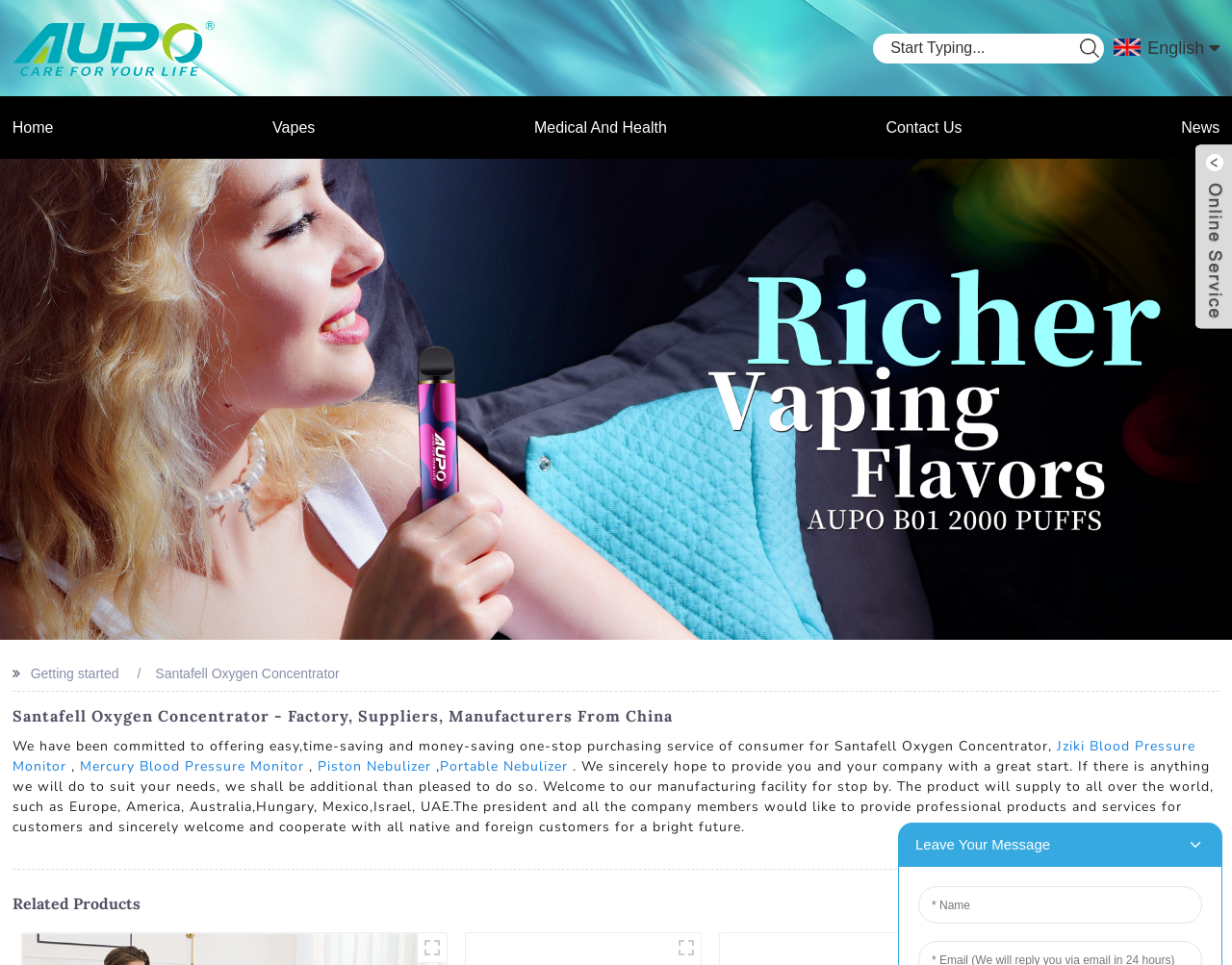Determine the bounding box coordinates of the section I need to click to execute the following instruction: "Select English language". Provide the coordinates as four float numbers between 0 and 1, i.e., [left, top, right, bottom].

[0.904, 0.04, 0.99, 0.06]